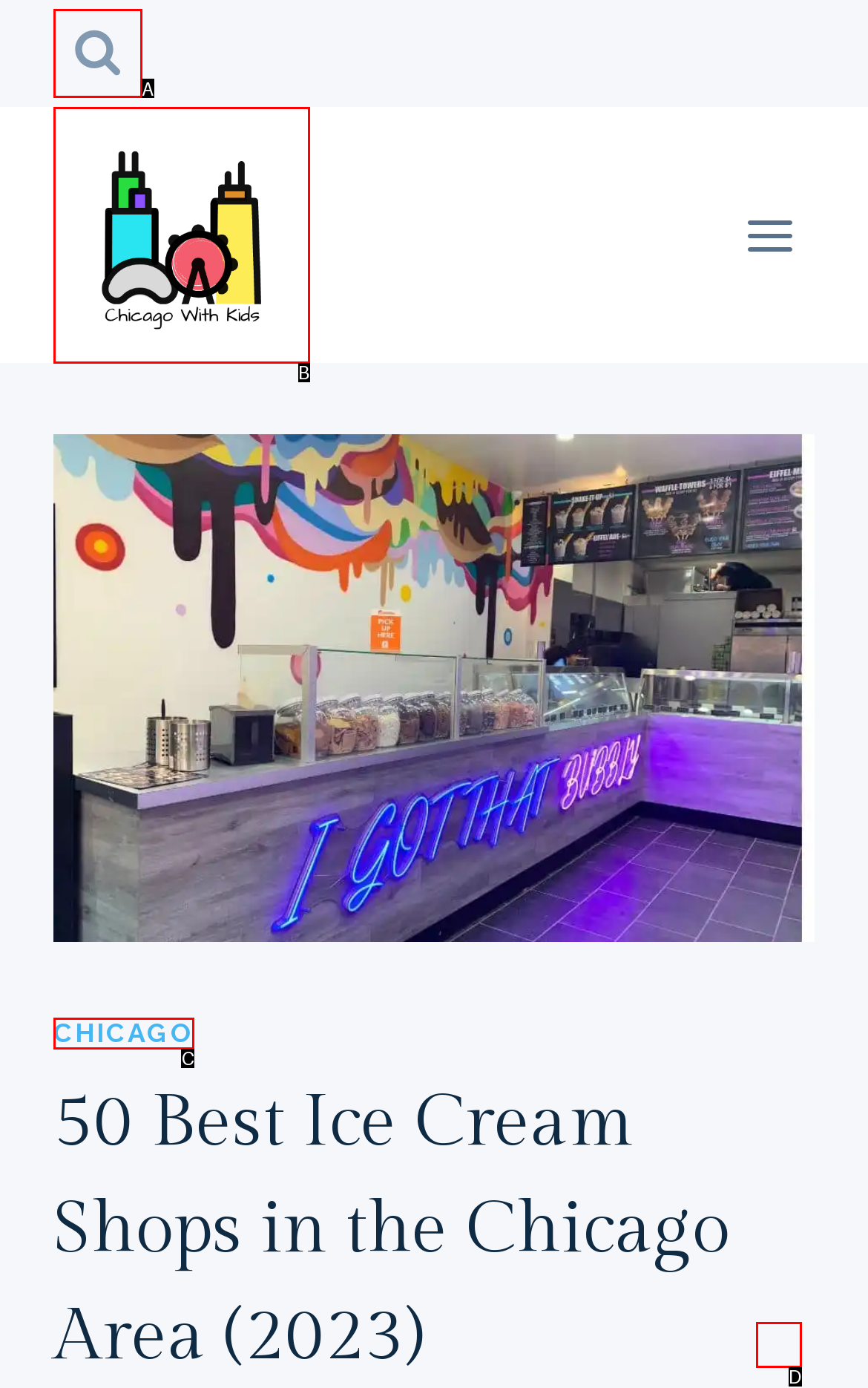Determine which option fits the following description: Search
Answer with the corresponding option's letter directly.

A